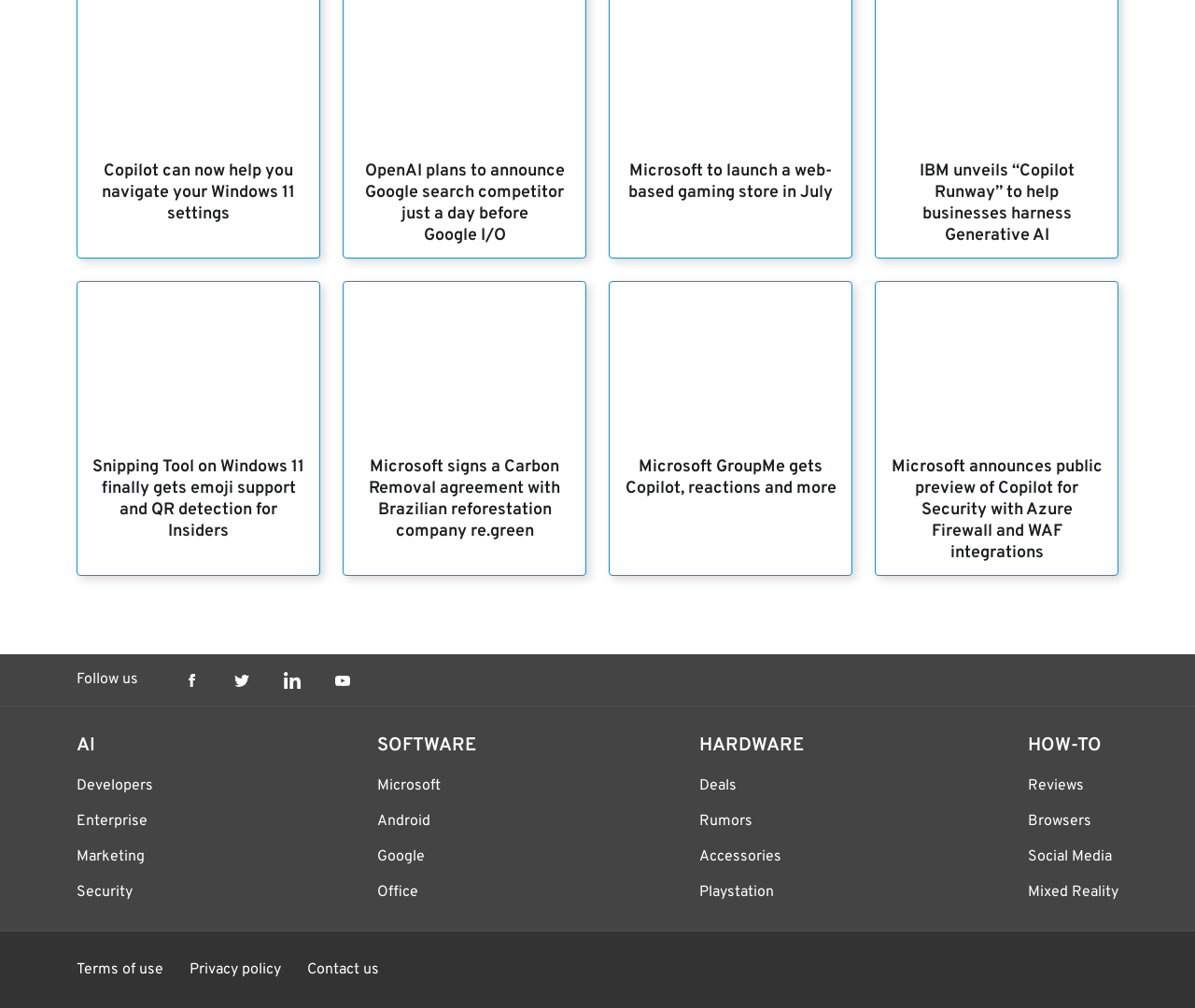Provide the bounding box coordinates for the specified HTML element described in this description: "Support Team". The coordinates should be four float numbers ranging from 0 to 1, in the format [left, top, right, bottom].

None